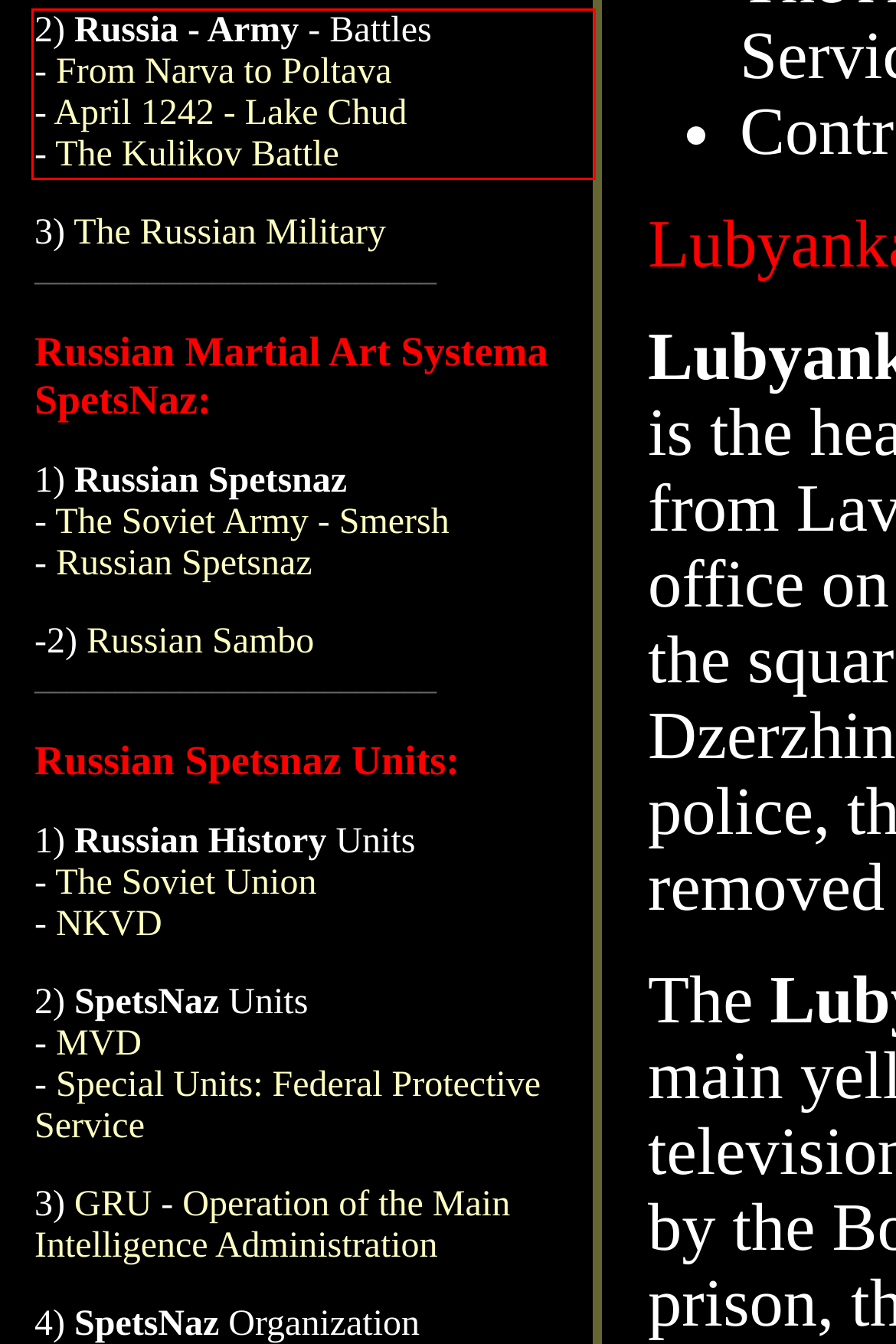Please examine the webpage screenshot and extract the text within the red bounding box using OCR.

2) Russia - Army - Battles - From Narva to Poltava - April 1242 - Lake Chud - The Kulikov Battle